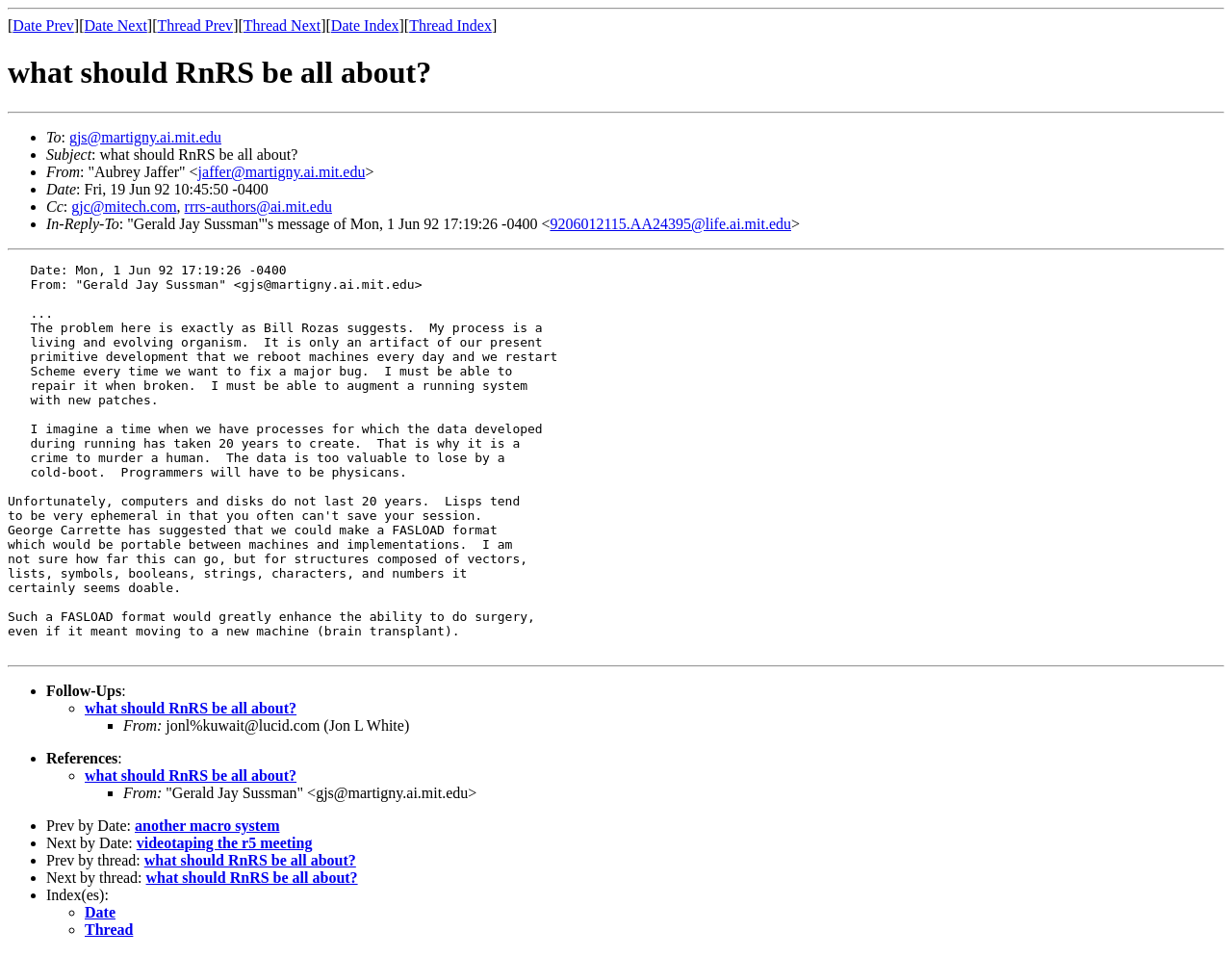Specify the bounding box coordinates of the element's region that should be clicked to achieve the following instruction: "Check the 'References'". The bounding box coordinates consist of four float numbers between 0 and 1, in the format [left, top, right, bottom].

[0.038, 0.784, 0.096, 0.801]